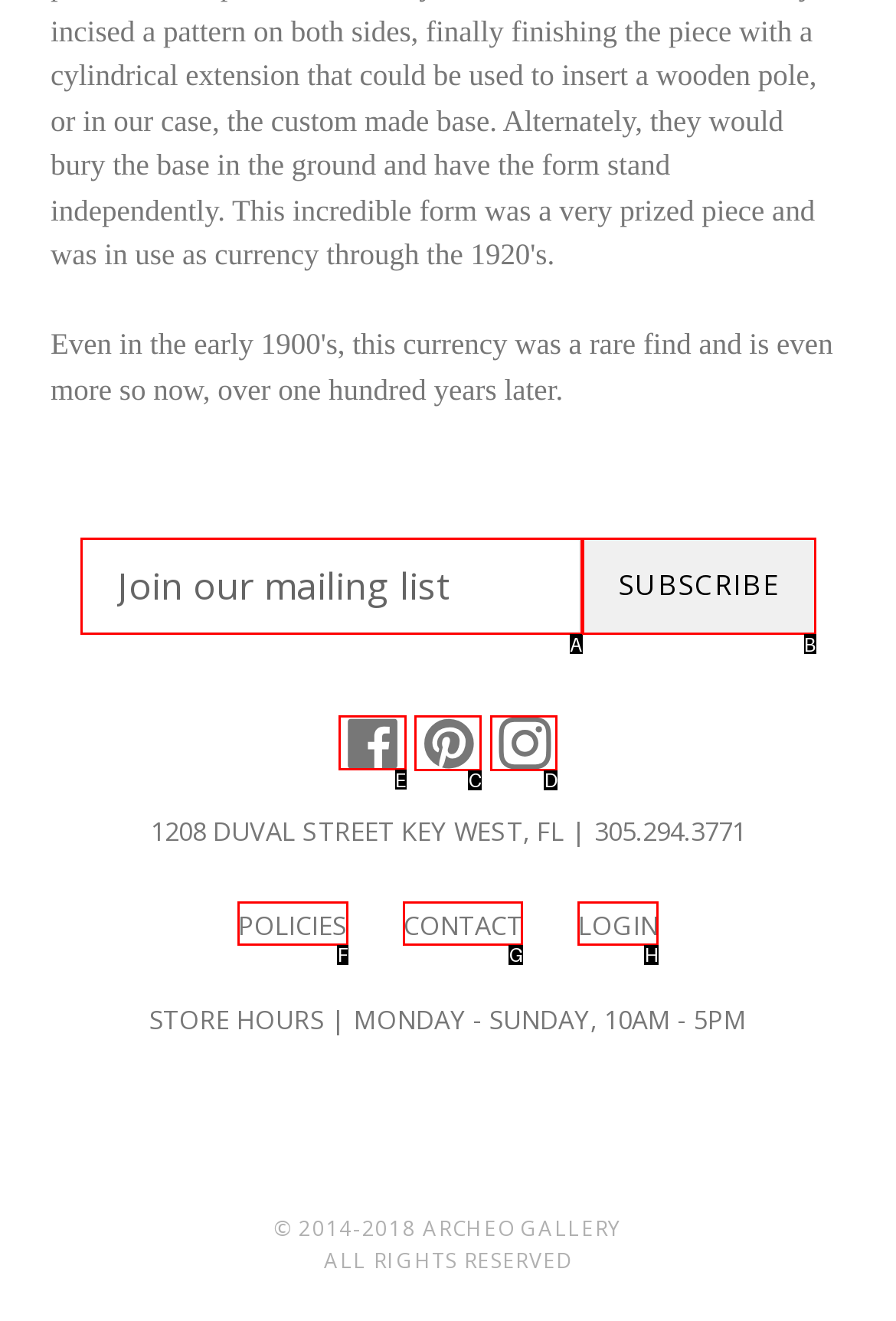Determine the letter of the element to click to accomplish this task: Visit Facebook page. Respond with the letter.

E